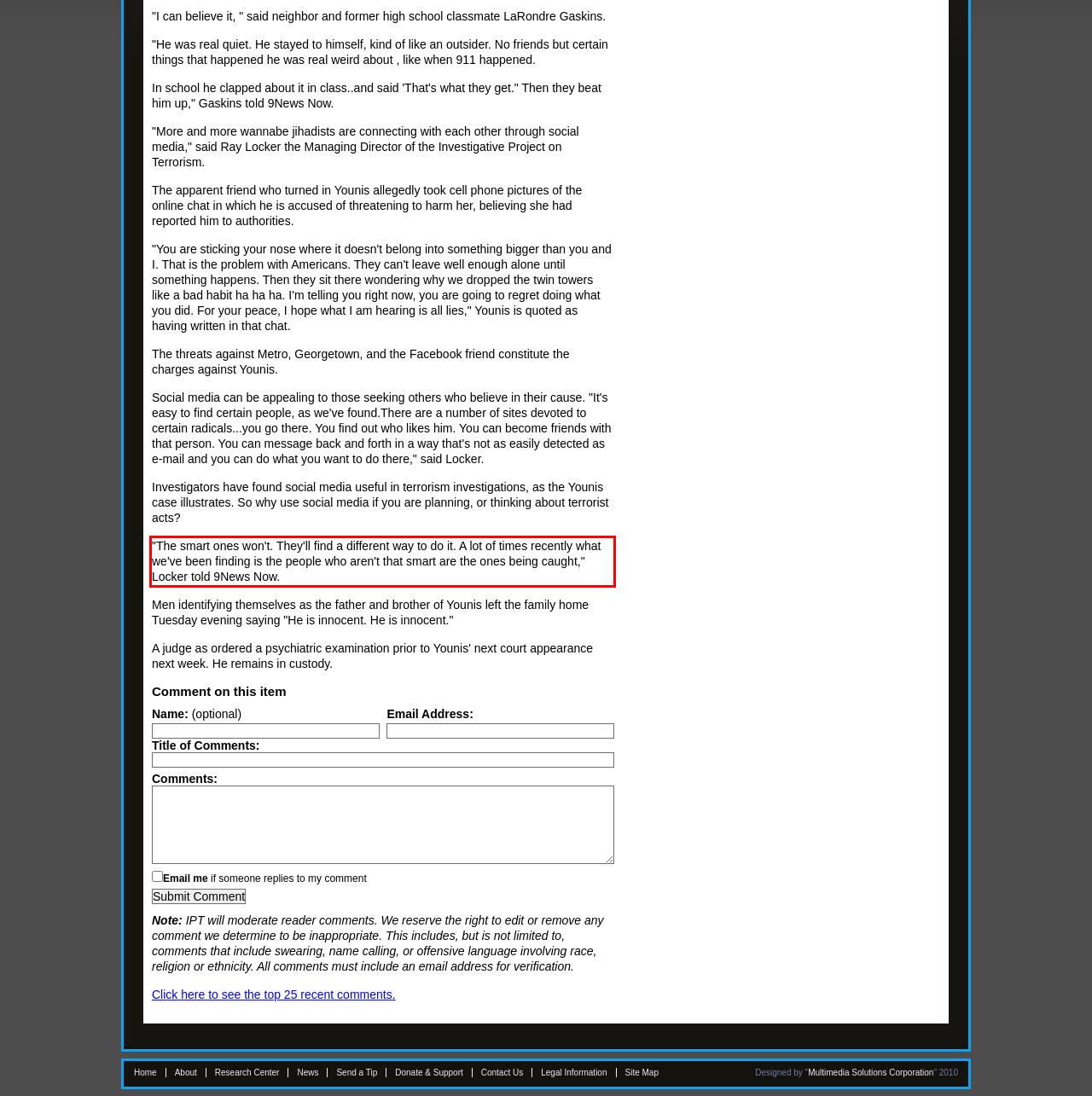Observe the screenshot of the webpage that includes a red rectangle bounding box. Conduct OCR on the content inside this red bounding box and generate the text.

"The smart ones won't. They'll find a different way to do it. A lot of times recently what we've been finding is the people who aren't that smart are the ones being caught," Locker told 9News Now.